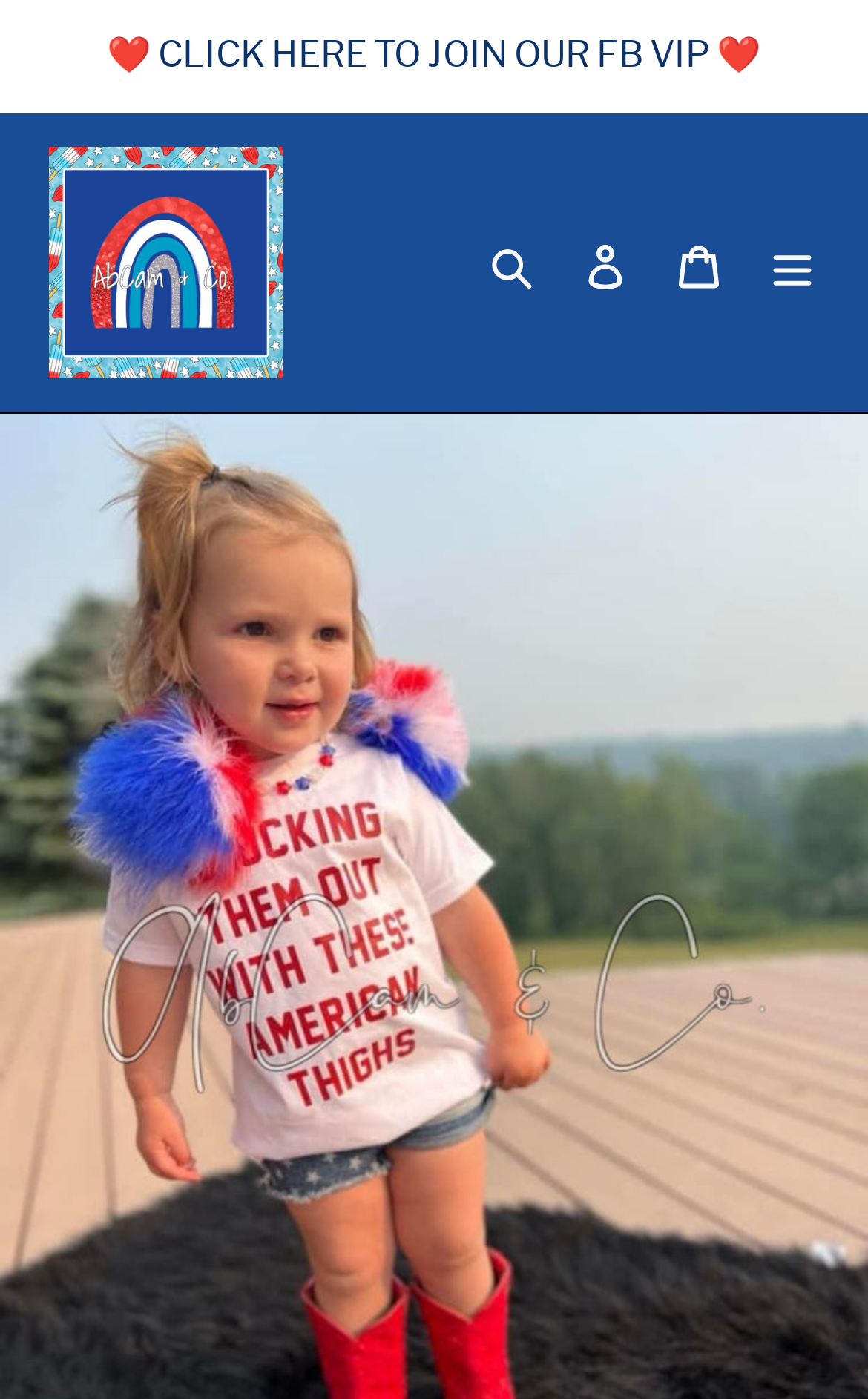Provide a brief response using a word or short phrase to this question:
How many navigation links are there?

3